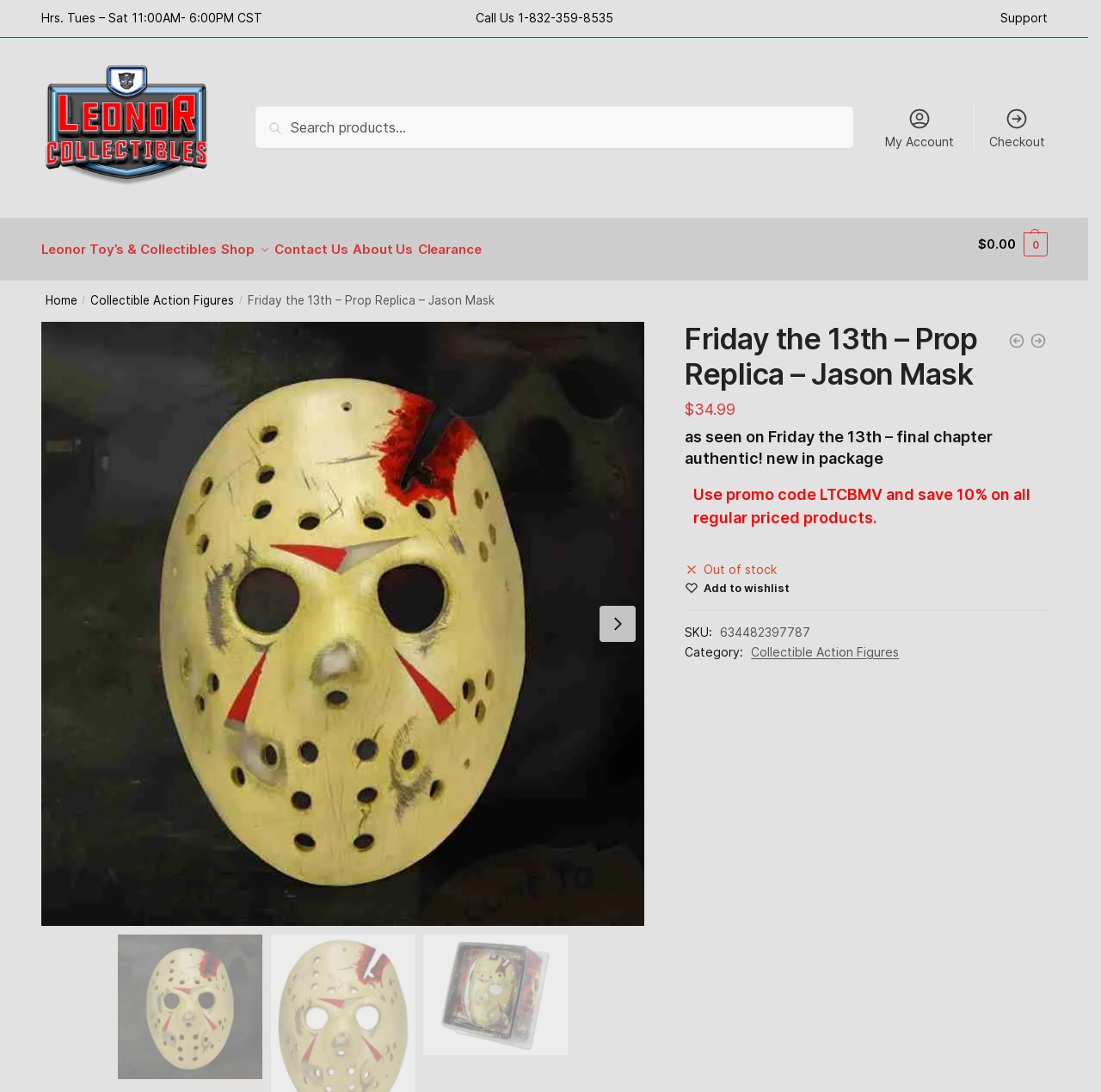Extract the bounding box coordinates for the UI element described as: "Contact Us".

[0.269, 0.2, 0.348, 0.247]